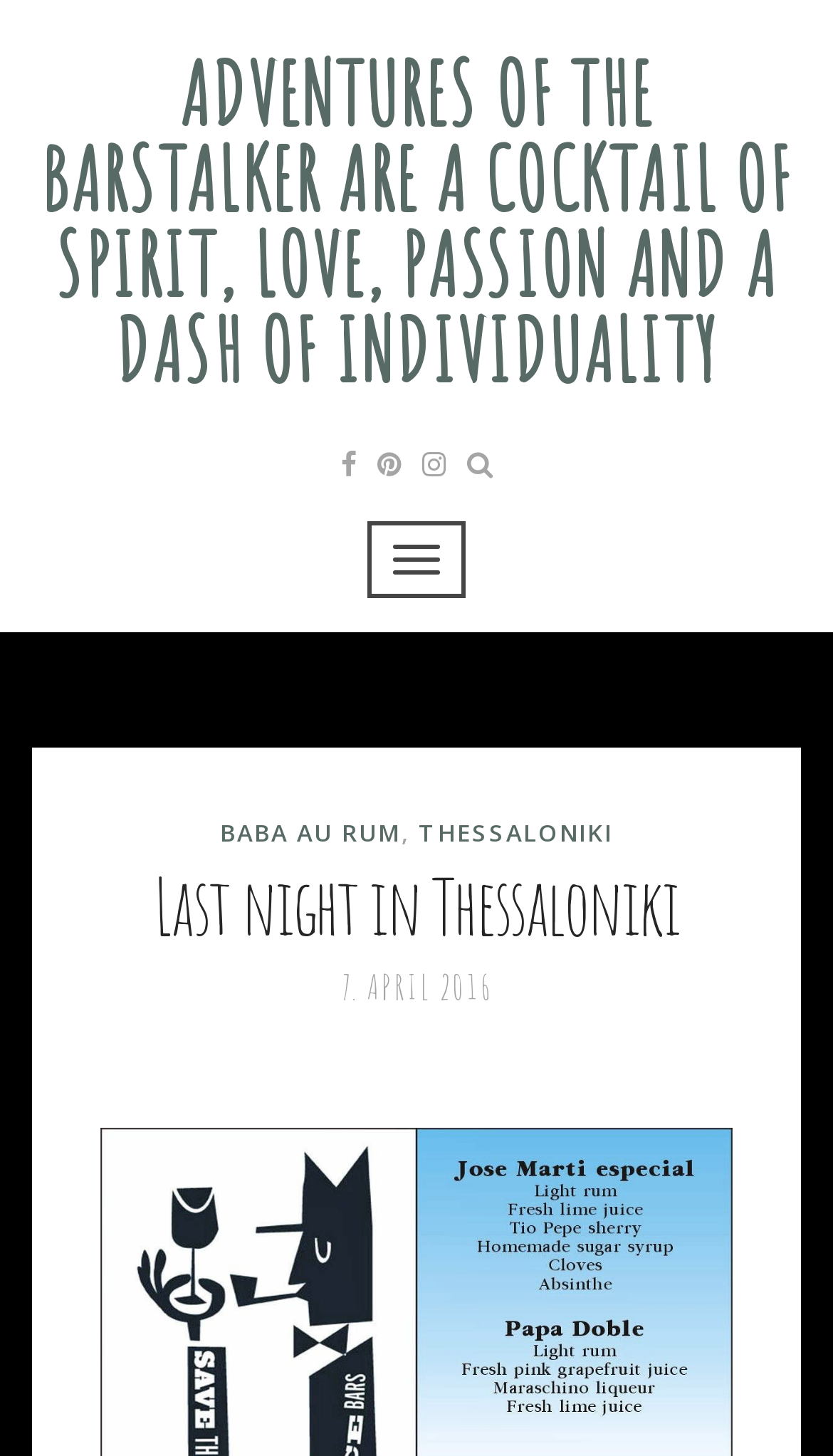Locate the primary heading on the webpage and return its text.

Last night in Thessaloniki